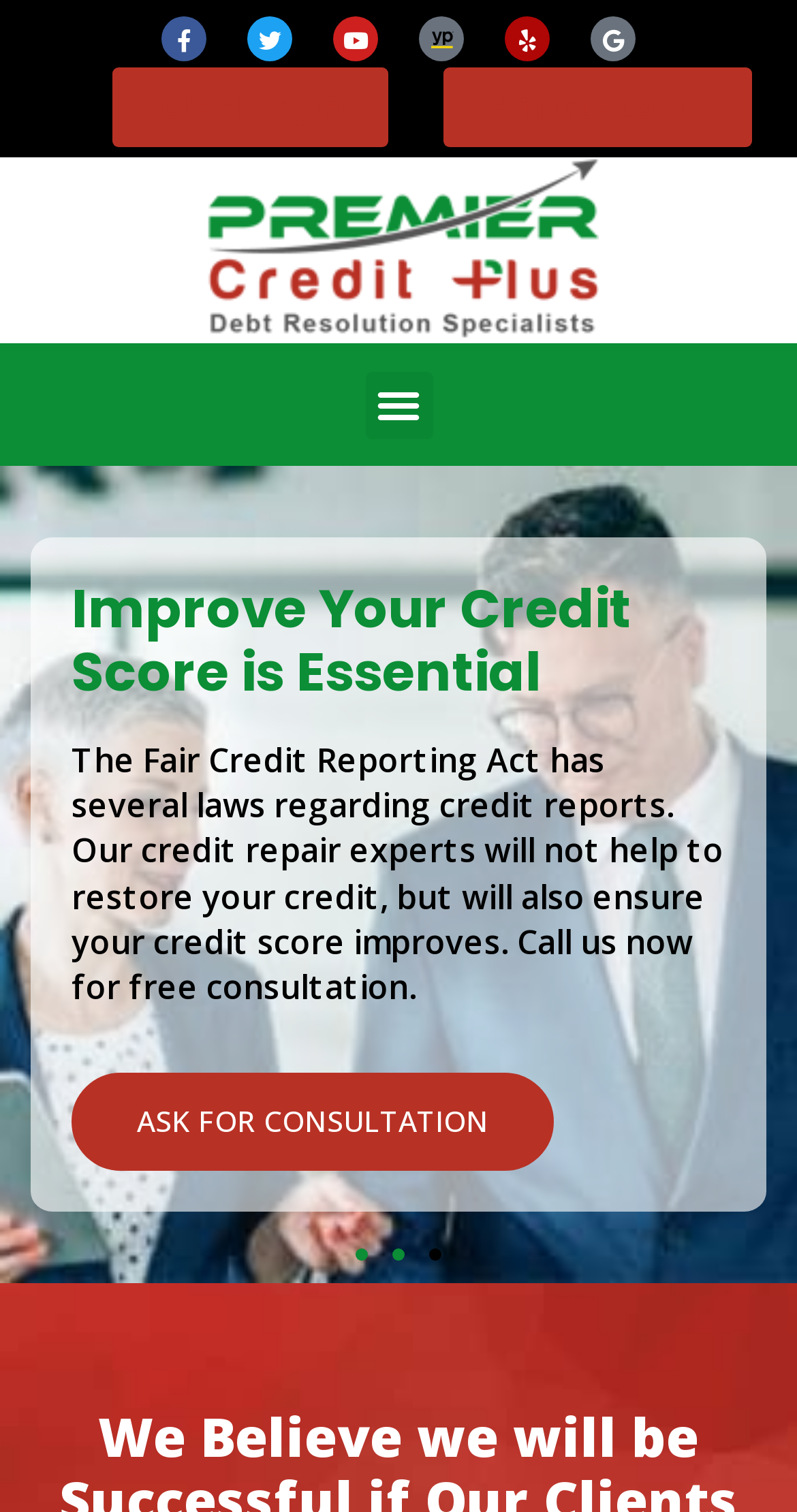Construct a comprehensive description capturing every detail on the webpage.

The webpage is about Premium Credit Plus, a credit repair service provider in Brooklyn, NY. At the top, there are social media links to Facebook, Twitter, and Youtube, as well as a link to Credit Repair Newark NJ. Below these links, there are two login links, one for clients and one for affiliates.

The main content of the webpage is divided into three sections, each with a background image and a set of text and links. The first section has a heading "Real-time Credit Repair Services" and a paragraph of text describing the service. There is also a link to "ASK FOR CONSULTATION" below the text. The second section has a heading "Top Credit Repair Program to Rebuild Your Credit" and a longer paragraph of text discussing the challenges of credit denials. Again, there is a link to "ASK FOR CONSULTATION" below the text. The third section has a heading "Improve Your Credit Score is Essential" and a paragraph of text explaining the importance of credit score improvement. There is also a link to "ASK FOR CONSULTATION" below the text.

Each of these three sections is repeated three times, with the same content and layout. At the bottom of the page, there are three buttons to navigate between the three sections.

There are a total of 7 images on the page, including the background images for each section and a small image next to the "best credit repair nj" link. There are also 9 links to "ASK FOR CONSULTATION" scattered throughout the page.